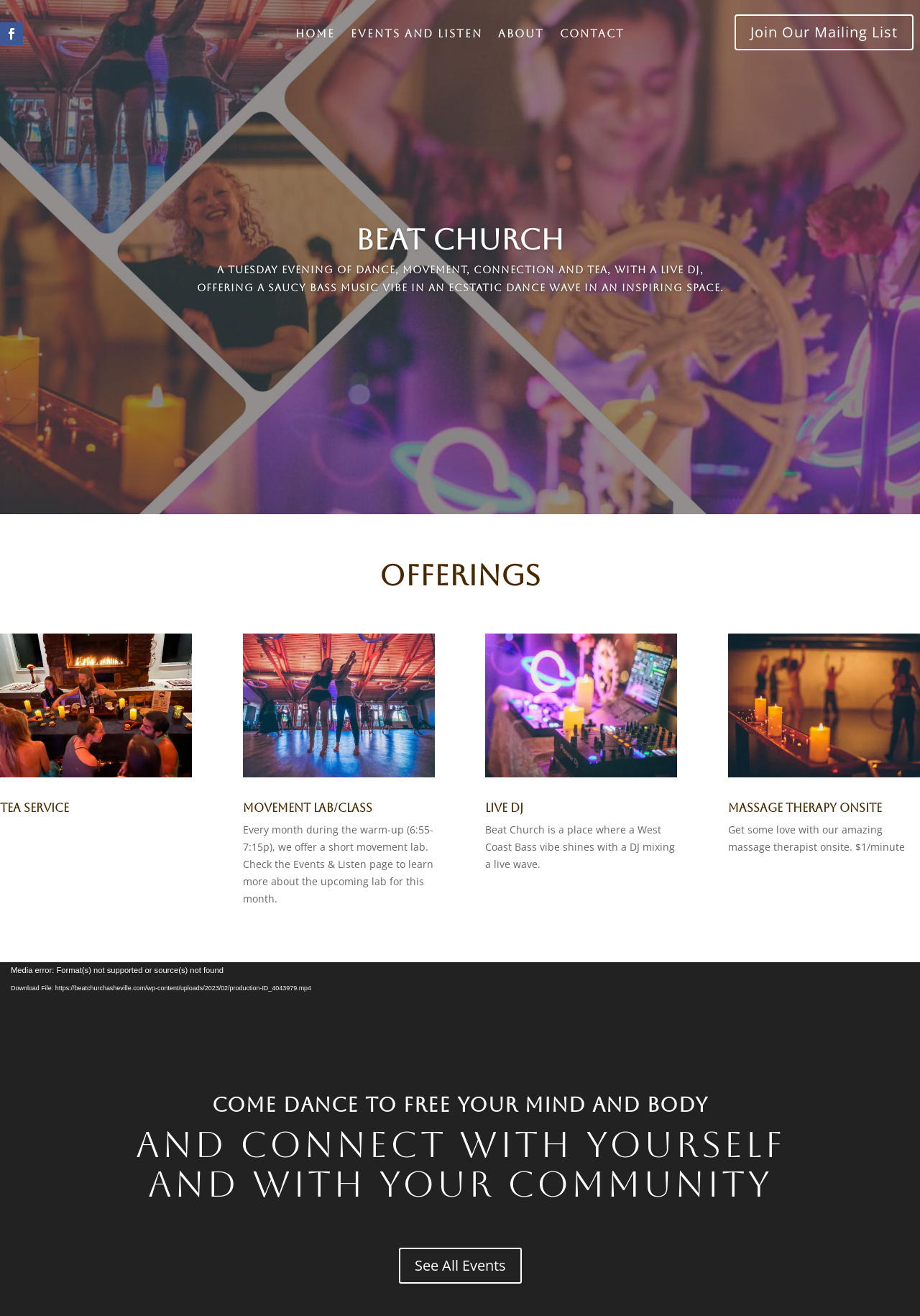Please provide a brief answer to the question using only one word or phrase: 
What is the cost of massage therapy?

$1/minute